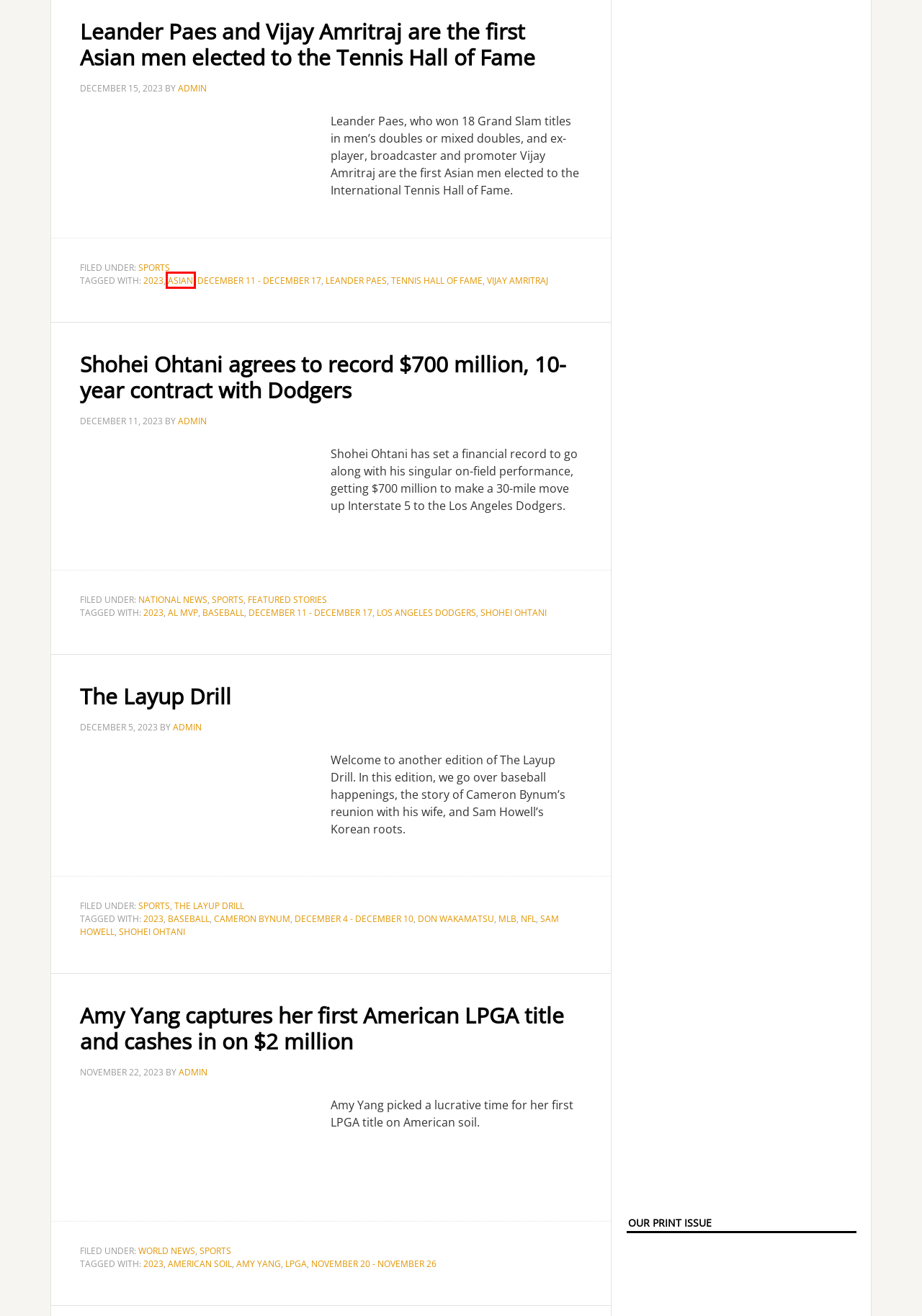You are given a screenshot of a webpage with a red rectangle bounding box around a UI element. Select the webpage description that best matches the new webpage after clicking the element in the bounding box. Here are the candidates:
A. Cameron Bynum
B. November 20 – November 26
C. Leander Paes
D. Amy Yang captures her first American LPGA title and cashes in on $2 million
E. Shohei Ohtani agrees to record $700 million, 10-year contract with Dodgers
F. AL MVP
G. Amy Yang
H. Asian

H